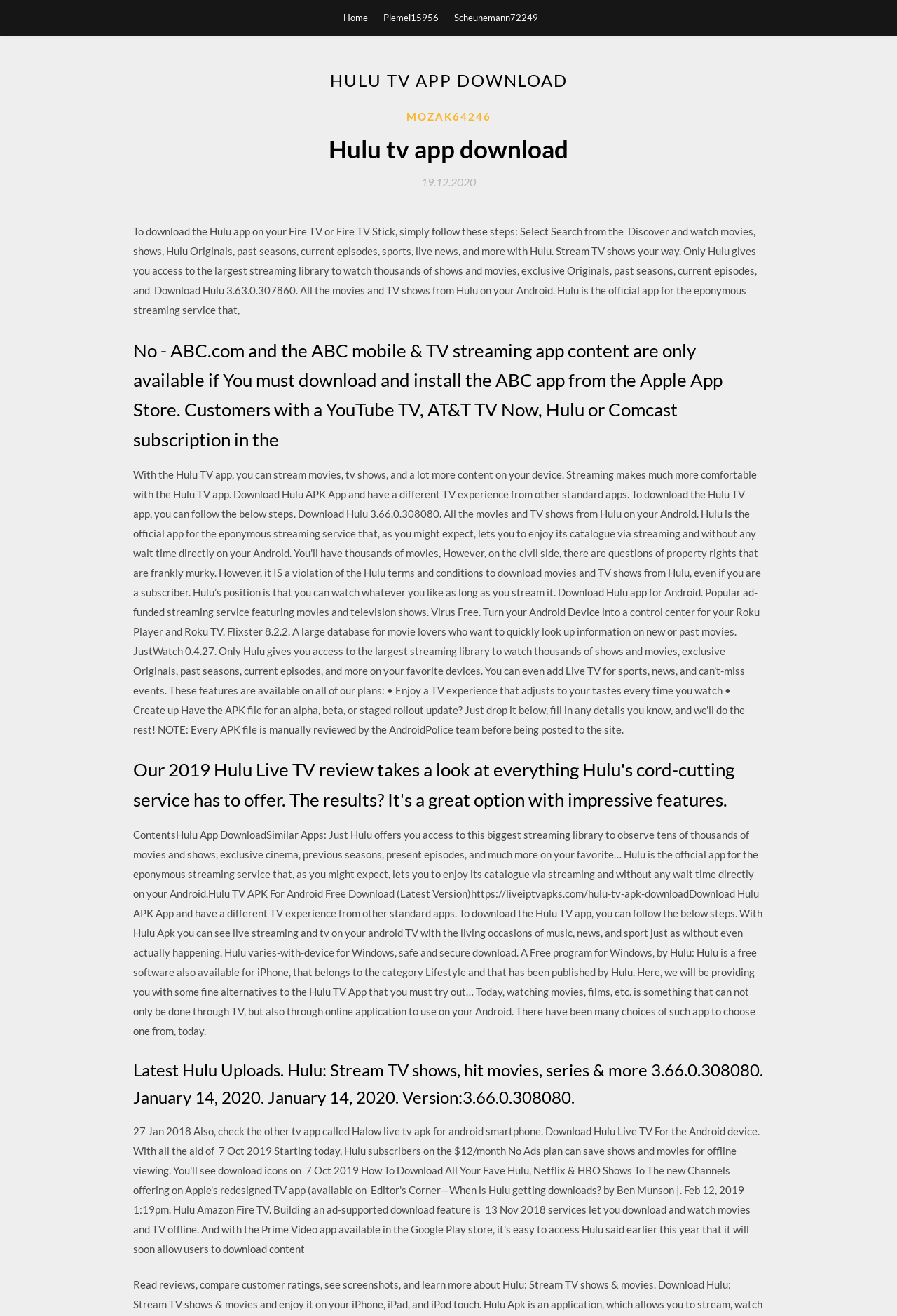Please examine the image and provide a detailed answer to the question: What is the purpose of the Hulu app?

The Hulu app is designed to allow users to stream TV shows, movies, and original content, providing access to a large library of entertainment content.